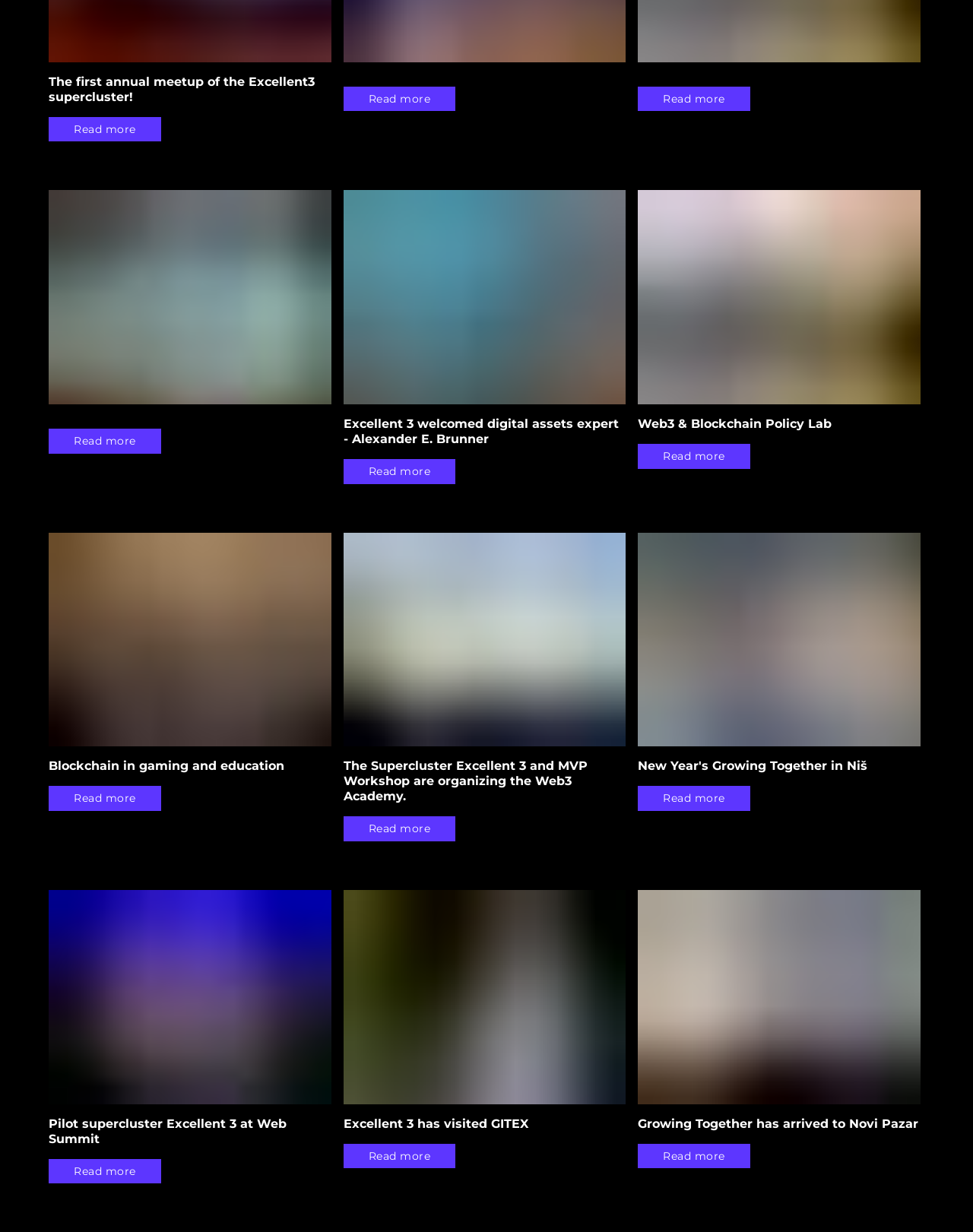Using a single word or phrase, answer the following question: 
What is the title of the first annual meetup?

The first annual meetup of the Excellent3 supercluster!